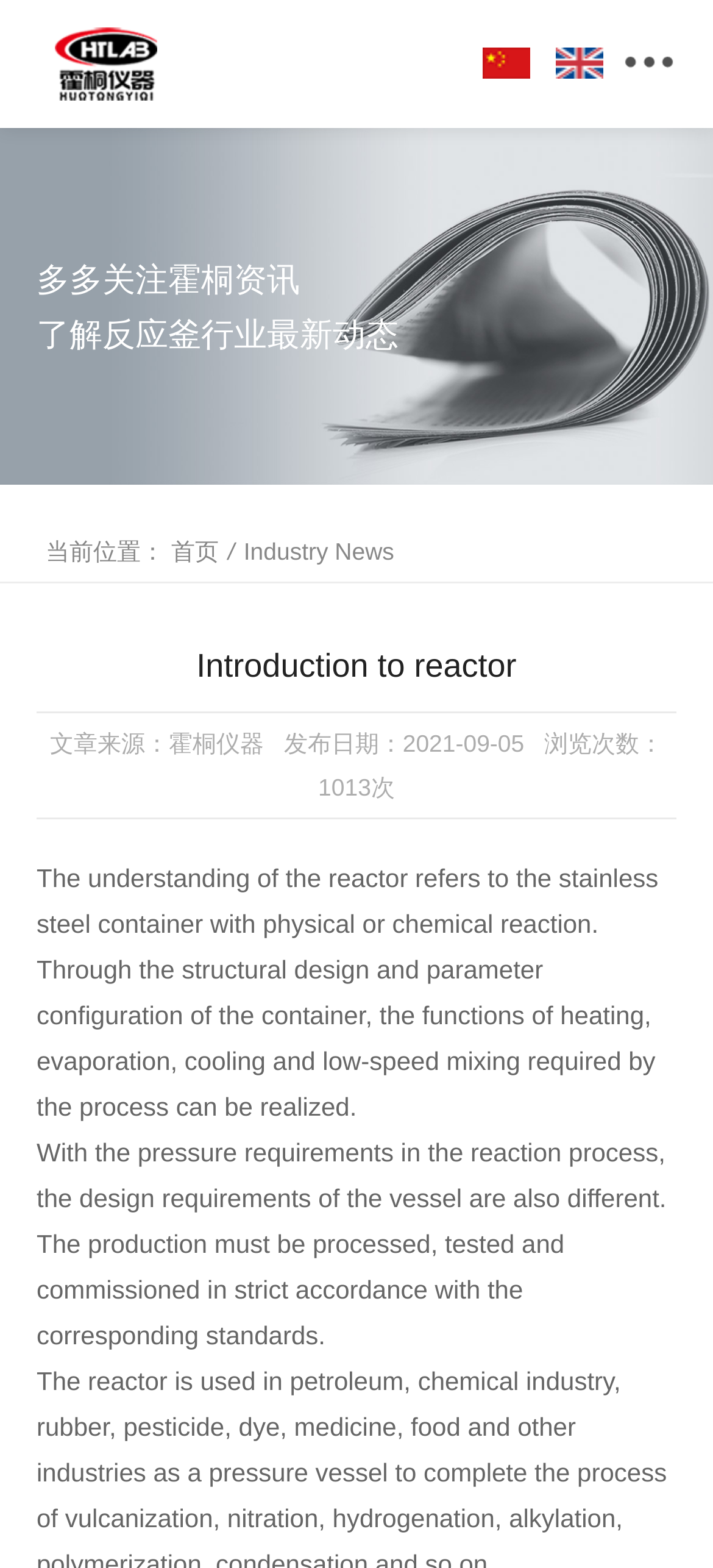What is the current location?
Provide a detailed and well-explained answer to the question.

I determined the current location by looking at the text '当前位置：' which is followed by a link '首页' and another link 'Industry News', indicating that the current location is 'Introduction to reactor'.